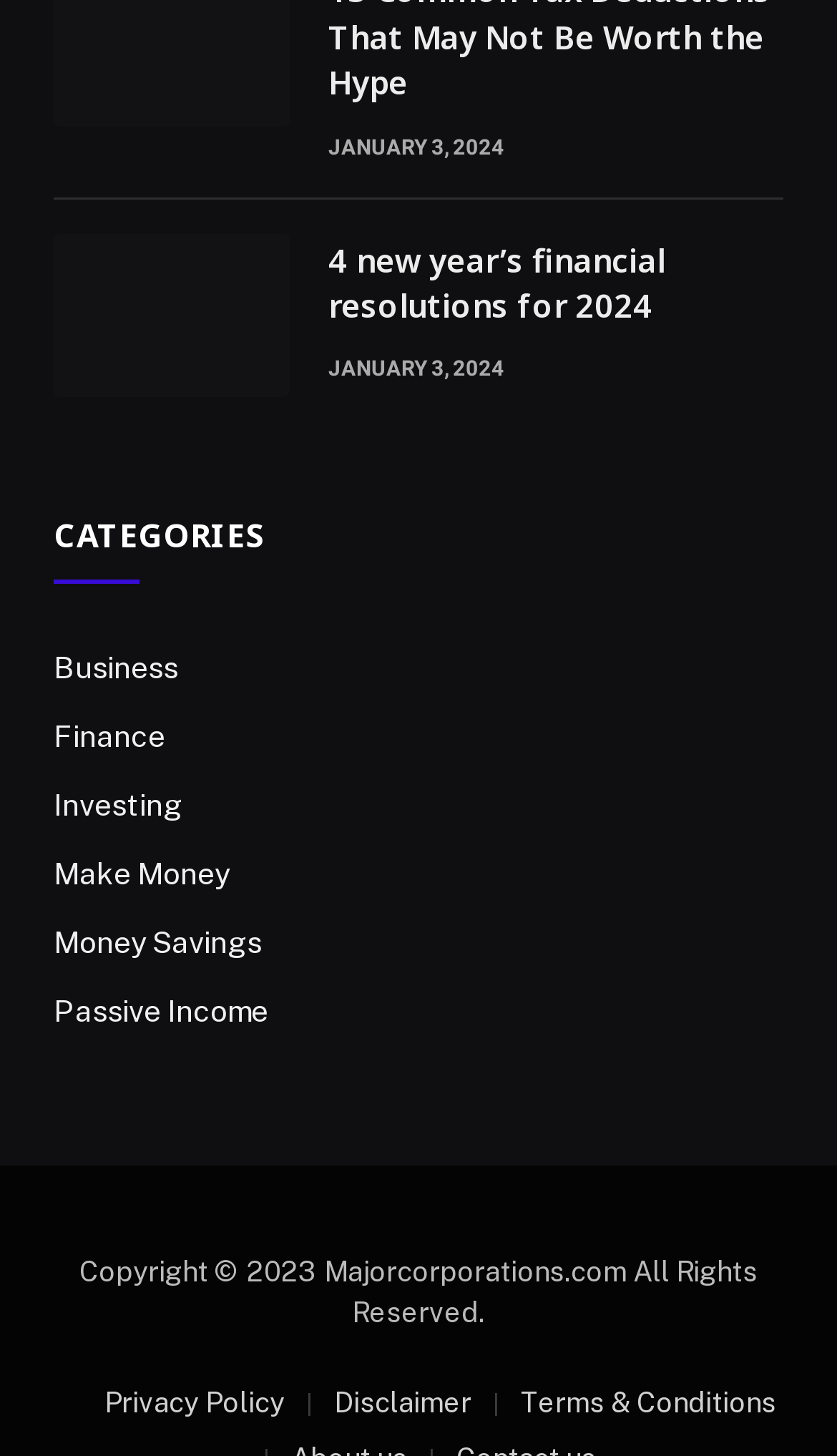Bounding box coordinates must be specified in the format (top-left x, top-left y, bottom-right x, bottom-right y). All values should be floating point numbers between 0 and 1. What are the bounding box coordinates of the UI element described as: Terms & Conditions

[0.622, 0.952, 0.927, 0.974]